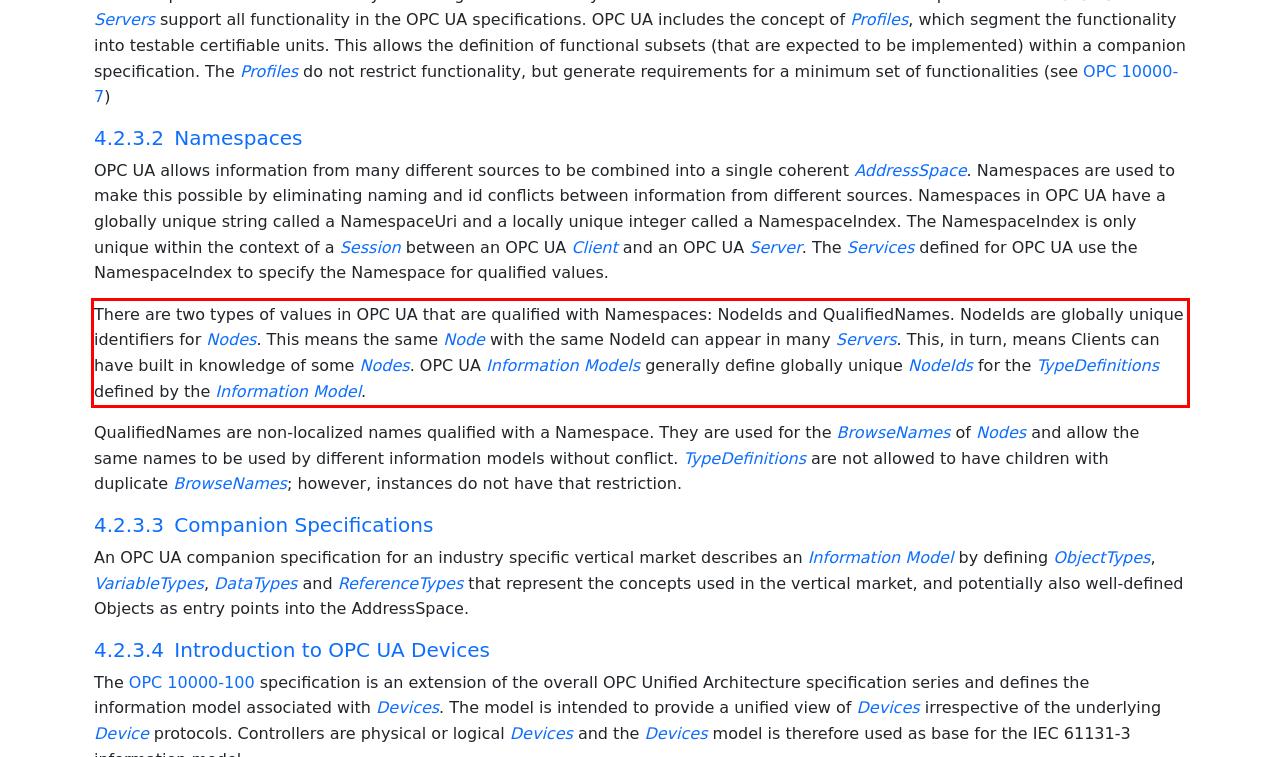There is a UI element on the webpage screenshot marked by a red bounding box. Extract and generate the text content from within this red box.

There are two types of values in OPC UA that are qualified with Namespaces: NodeIds and QualifiedNames. NodeIds are globally unique identifiers for Nodes. This means the same Node with the same NodeId can appear in many Servers. This, in turn, means Clients can have built in knowledge of some Nodes. OPC UA Information Models generally define globally unique NodeIds for the TypeDefinitions defined by the Information Model.